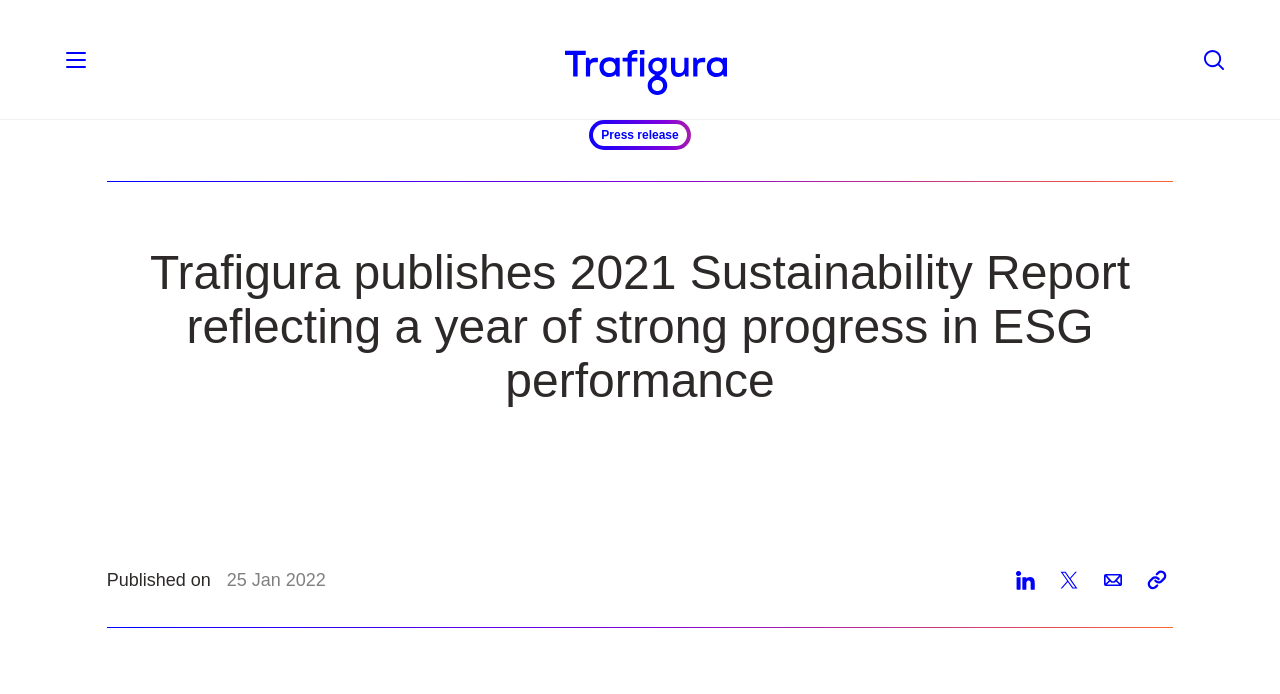What is the company's name?
From the details in the image, answer the question comprehensively.

The Root Element's text is 'Trafigura publishes 2021 Sustainability Report reflecting a year of strong progress in ESG performance', indicating that the company's name is Trafigura.